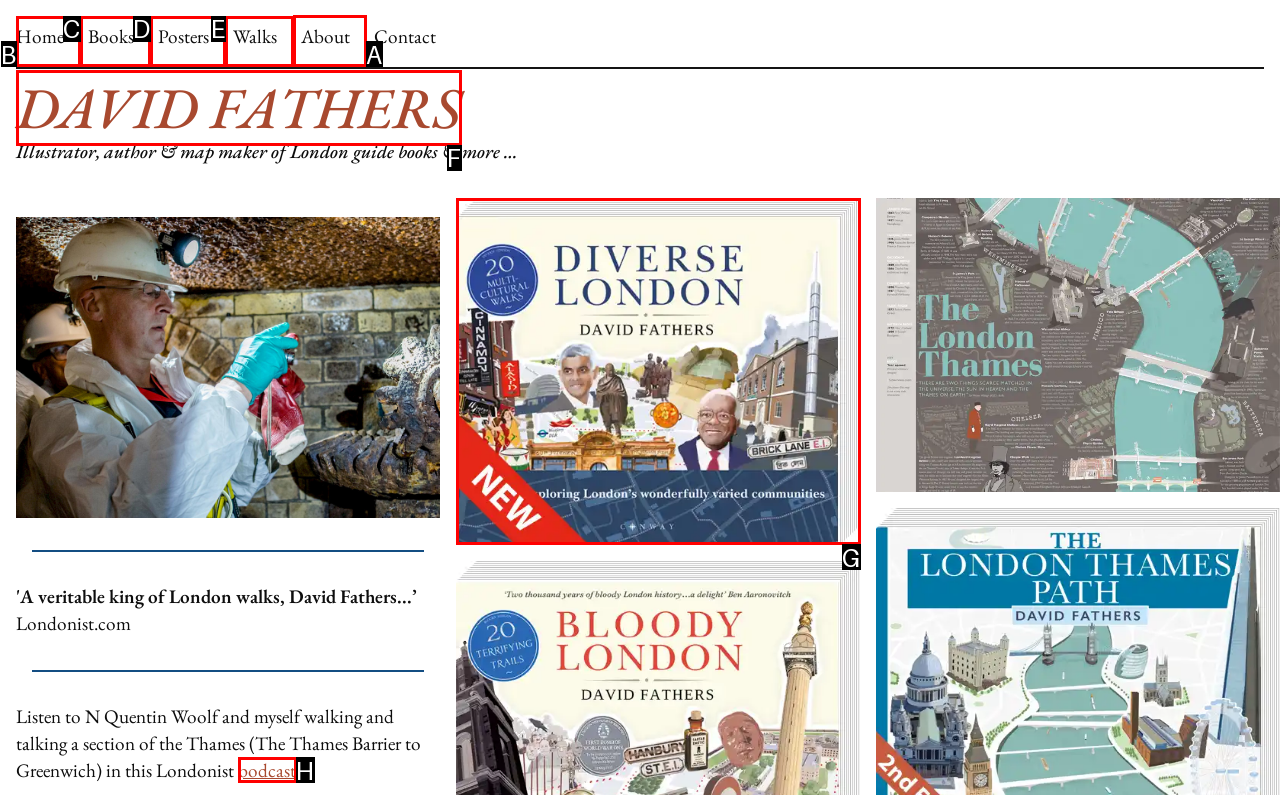Select the correct UI element to complete the task: learn about the author
Please provide the letter of the chosen option.

A